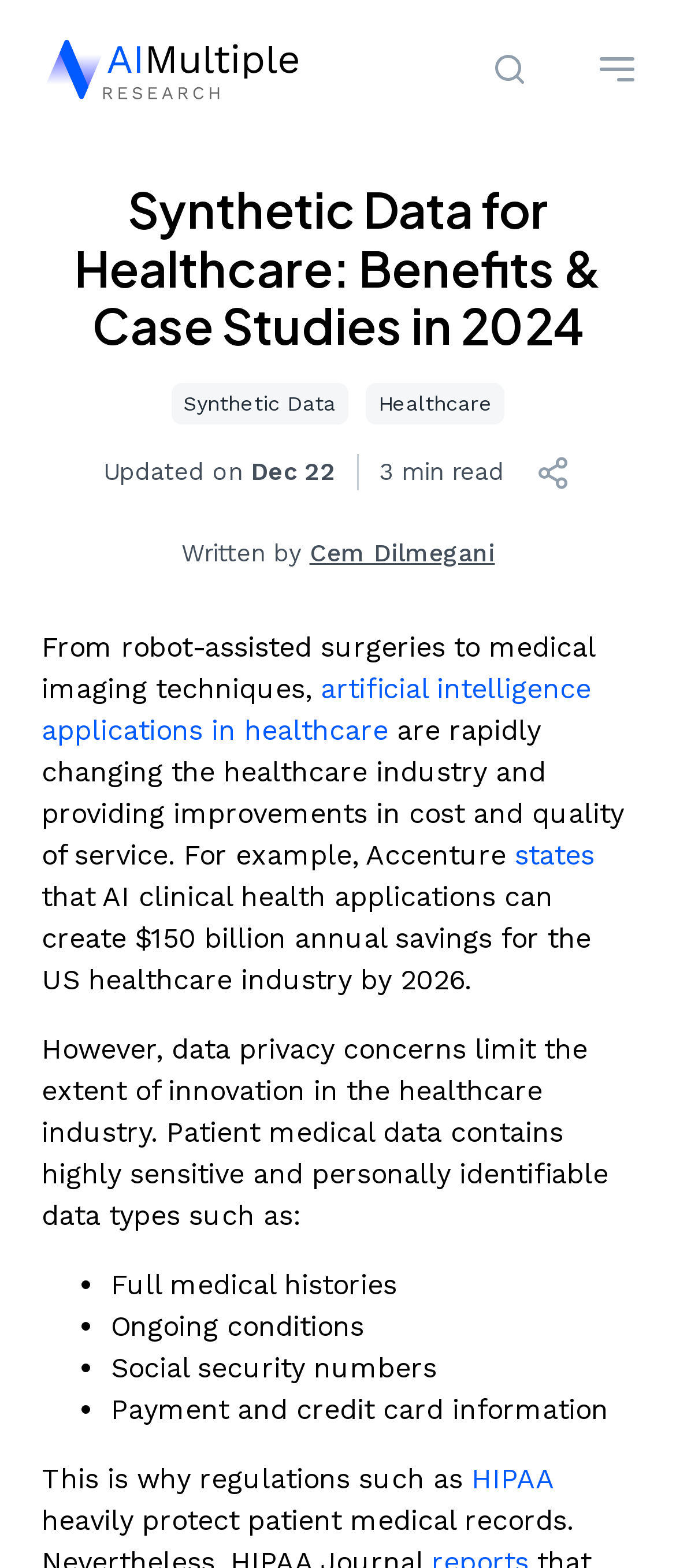Reply to the question below using a single word or brief phrase:
What is the estimated annual savings for the US healthcare industry by 2026?

$150 billion